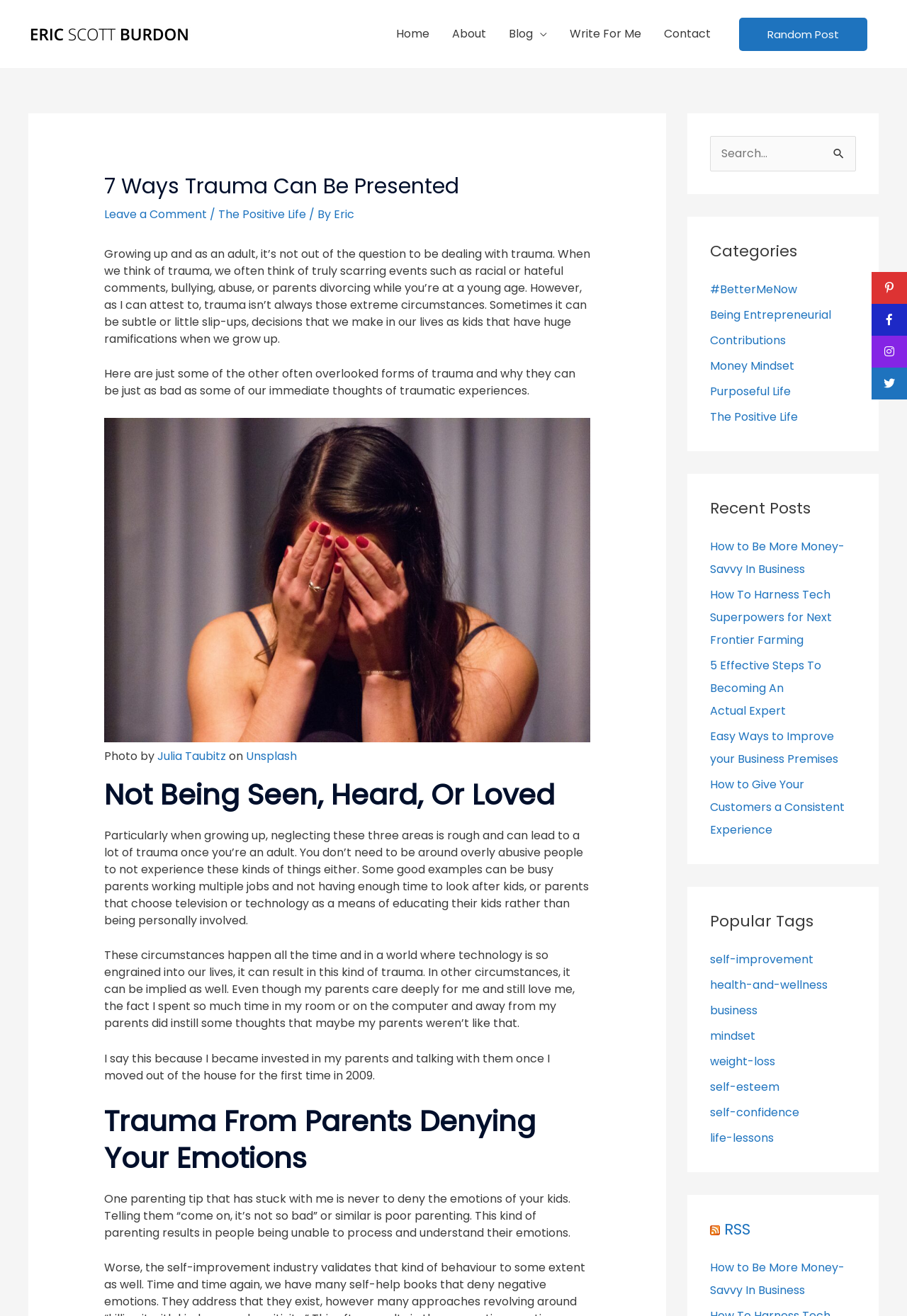Please identify the bounding box coordinates of the element that needs to be clicked to perform the following instruction: "View the 'Recent Posts'".

[0.783, 0.377, 0.944, 0.395]